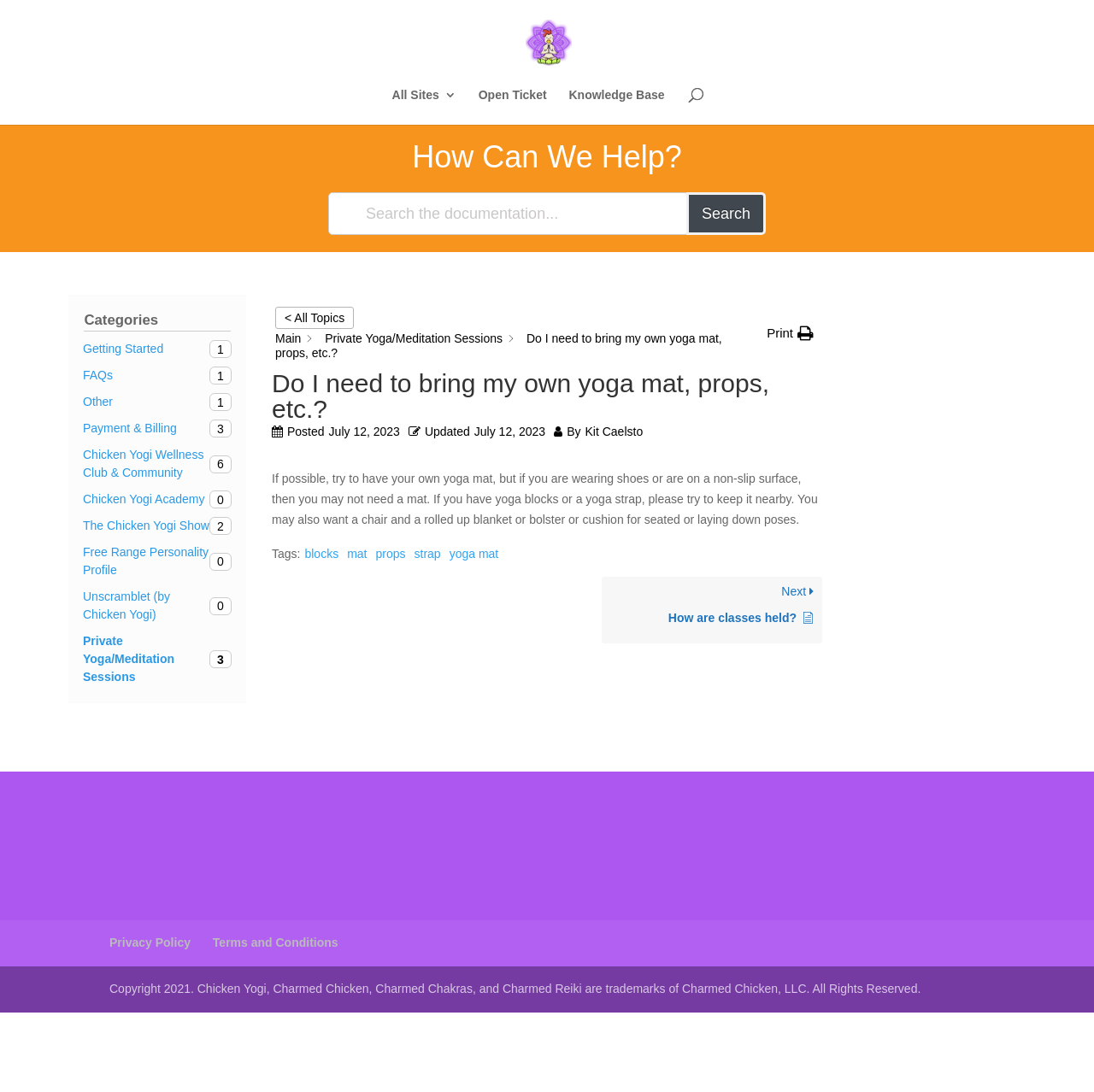Can I wear shoes in a yoga class?
Using the image as a reference, deliver a detailed and thorough answer to the question.

According to the article, if you are wearing shoes, you may not need a yoga mat. This implies that it is not recommended to wear shoes in a yoga class.